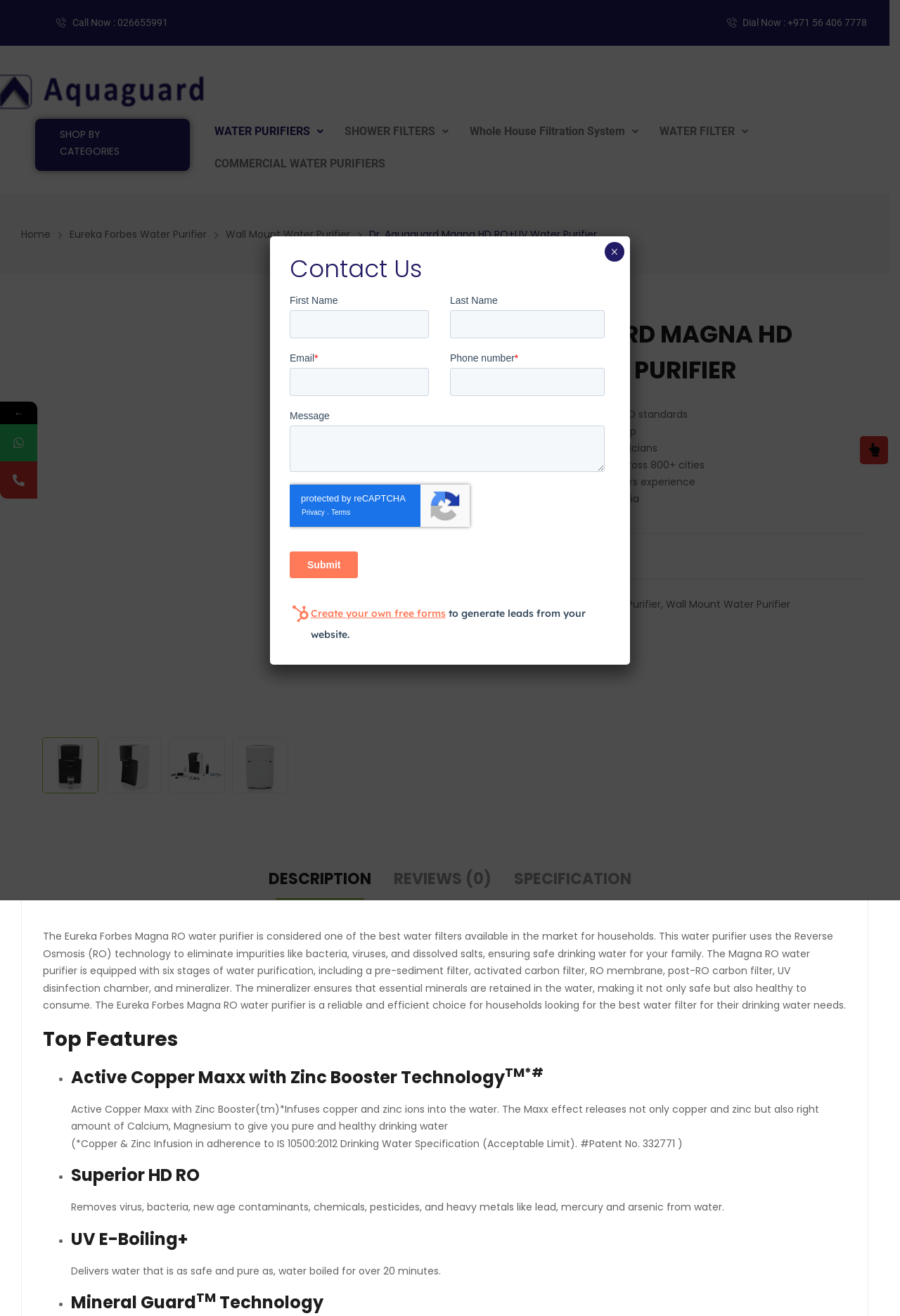Respond to the question below with a single word or phrase: What is the name of the water purifier?

Dr. Aquaguard Magna HD RO+UV